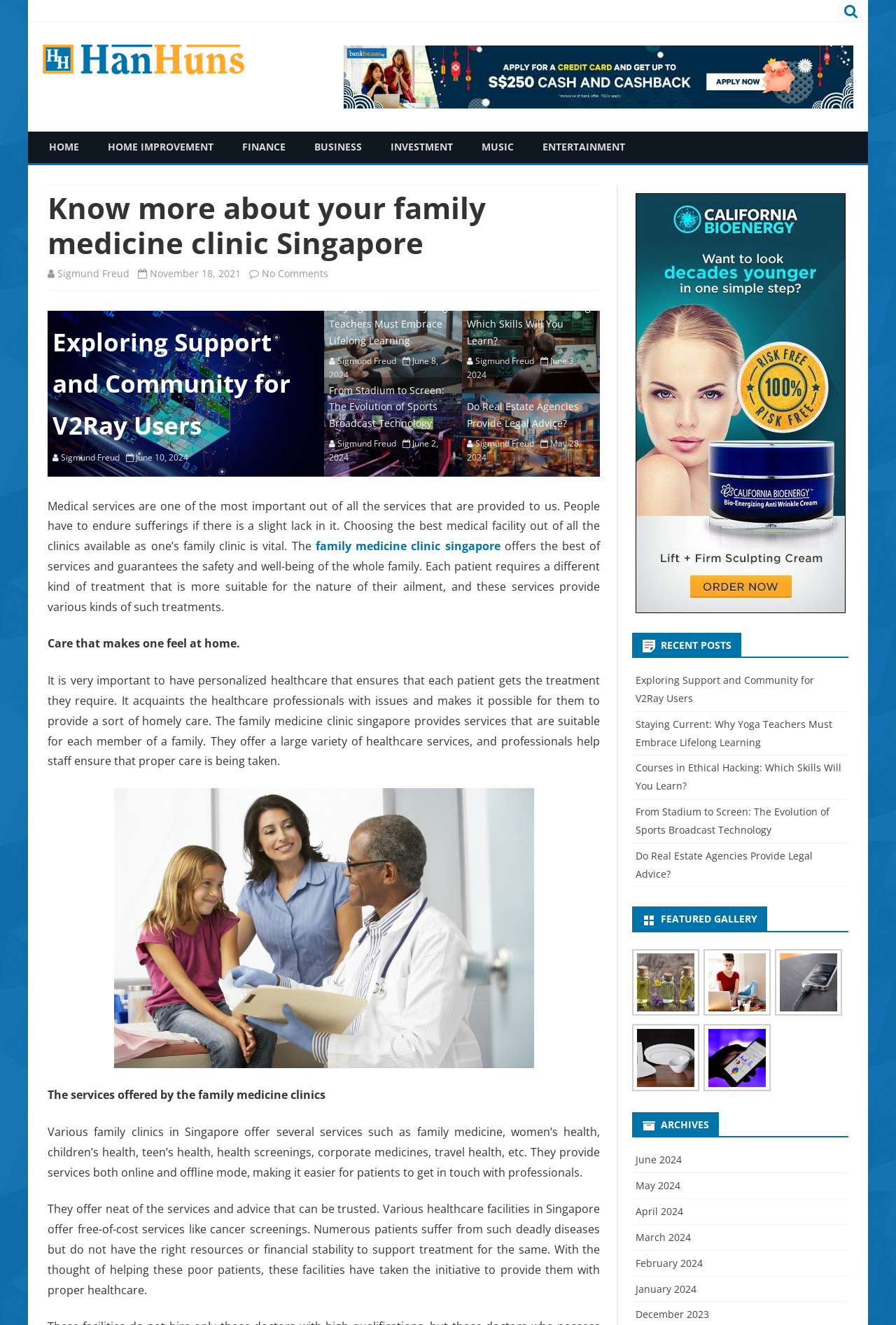Answer the question below with a single word or a brief phrase: 
What is the purpose of health screenings?

Early detection